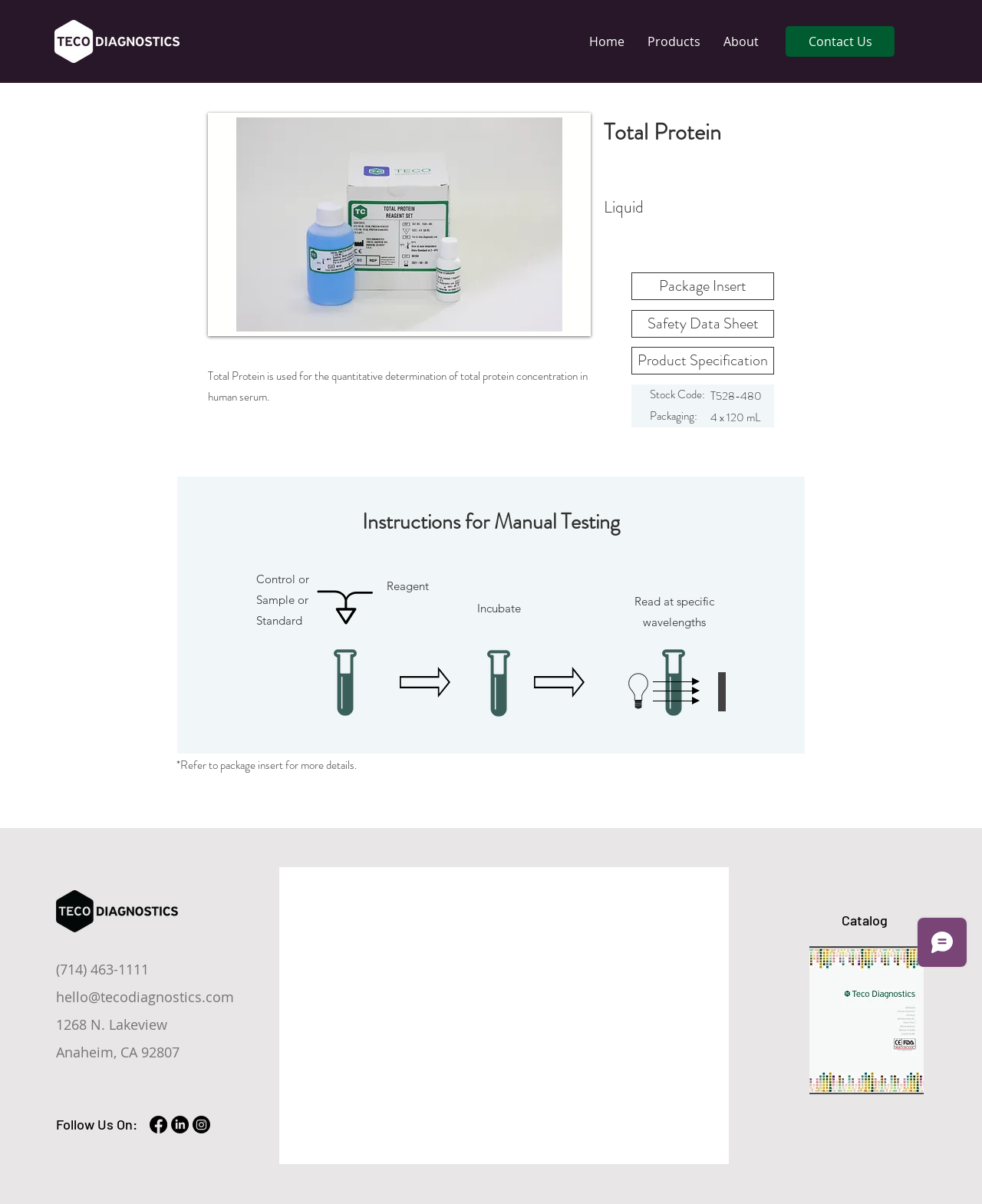Determine the bounding box coordinates in the format (top-left x, top-left y, bottom-right x, bottom-right y). Ensure all values are floating point numbers between 0 and 1. Identify the bounding box of the UI element described by: 07401535591

None